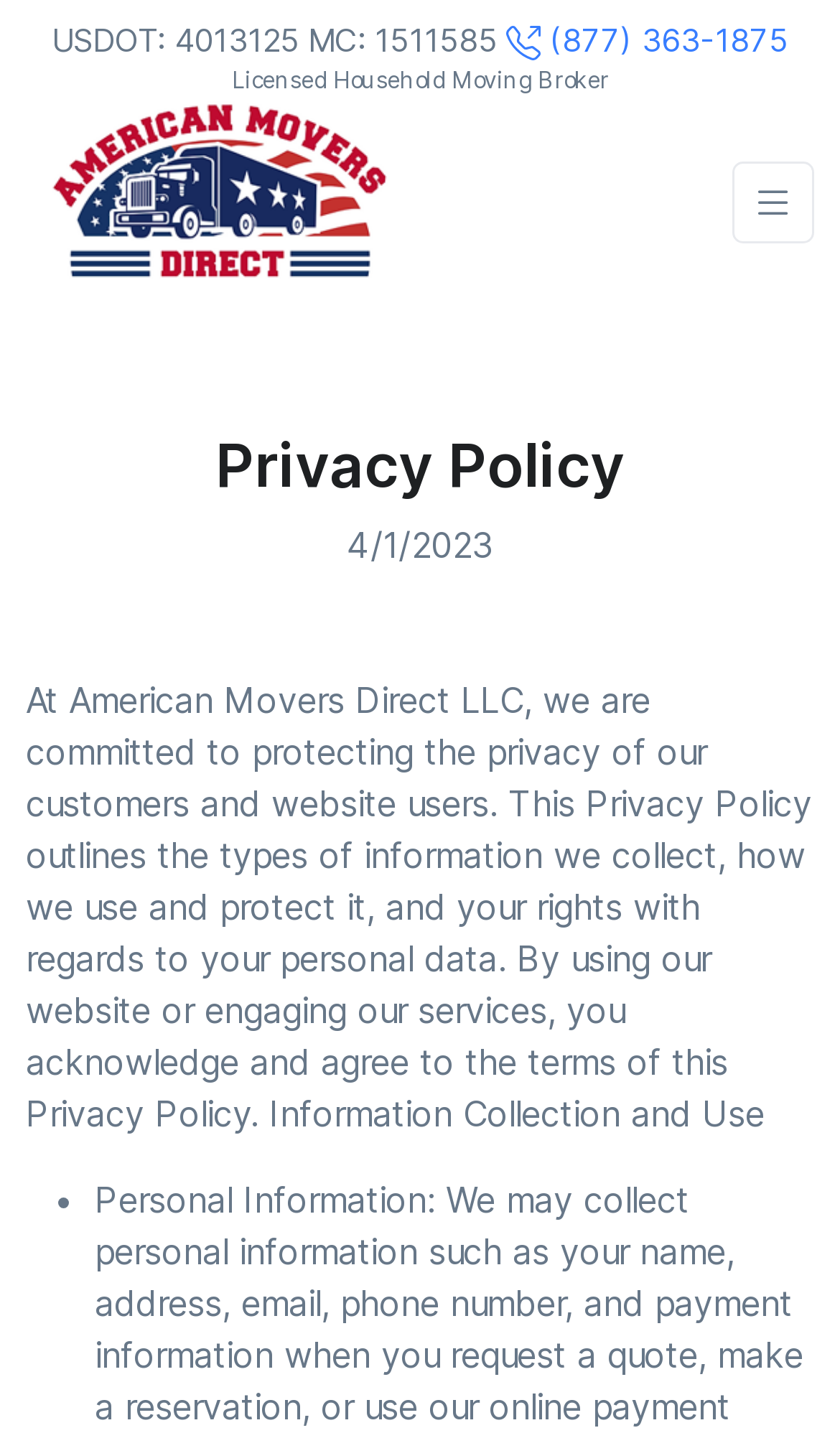Create a detailed narrative of the webpage’s visual and textual elements.

The webpage is about the Privacy Policy of American Movers Direct. At the top, there is a header section that displays the company's USDOT and MC numbers, along with a phone number and a small image. Below this, there is a text stating that the company is a Licensed Household Moving Broker.

On the left side, there is a logo image and a link labeled "Front". On the right side, there is a button to toggle navigation, which is currently not expanded. Above the main content, there is a heading that reads "Privacy Policy".

The main content starts with a date, "4/1/2023", and then a paragraph of text that outlines the company's commitment to protecting customer privacy. This paragraph is followed by a section titled "Information Collection and Use", which is marked with a bullet point.